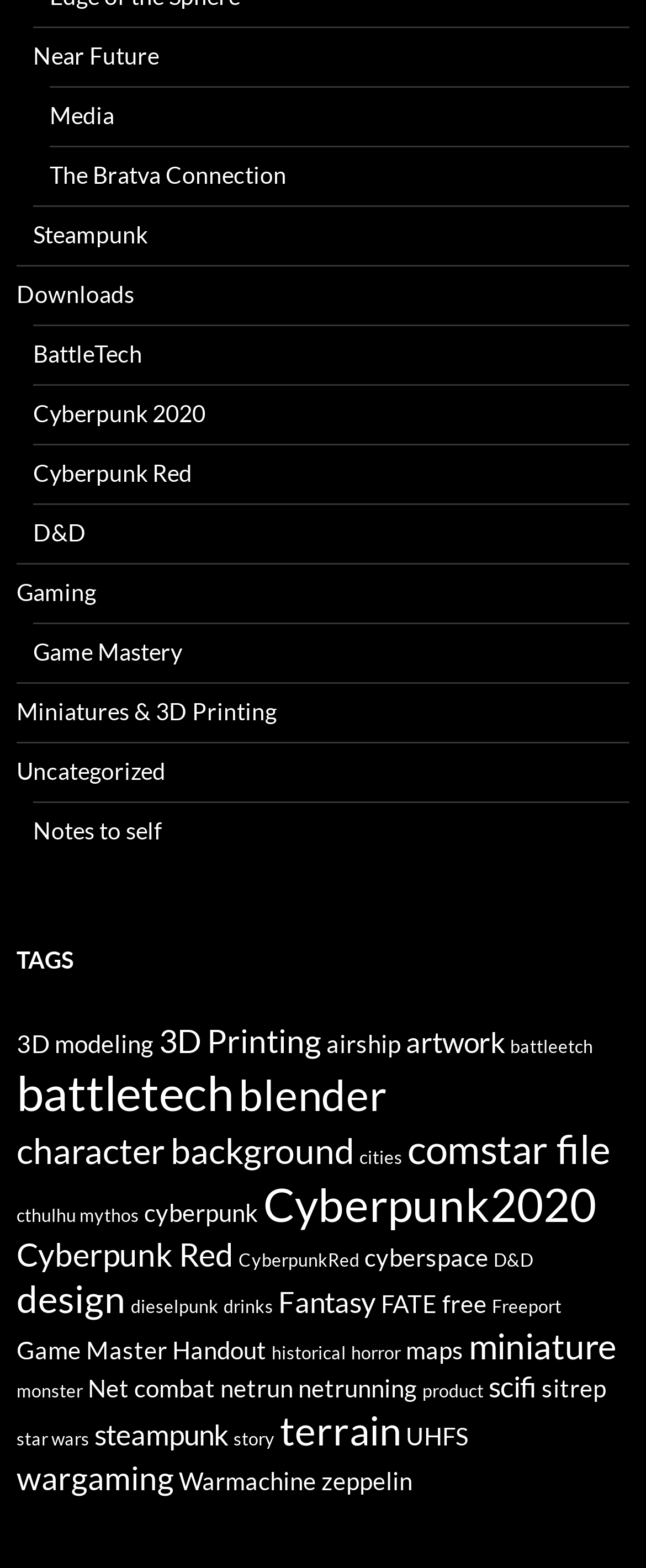Identify the bounding box coordinates for the element you need to click to achieve the following task: "Go to Home page". The coordinates must be four float values ranging from 0 to 1, formatted as [left, top, right, bottom].

None